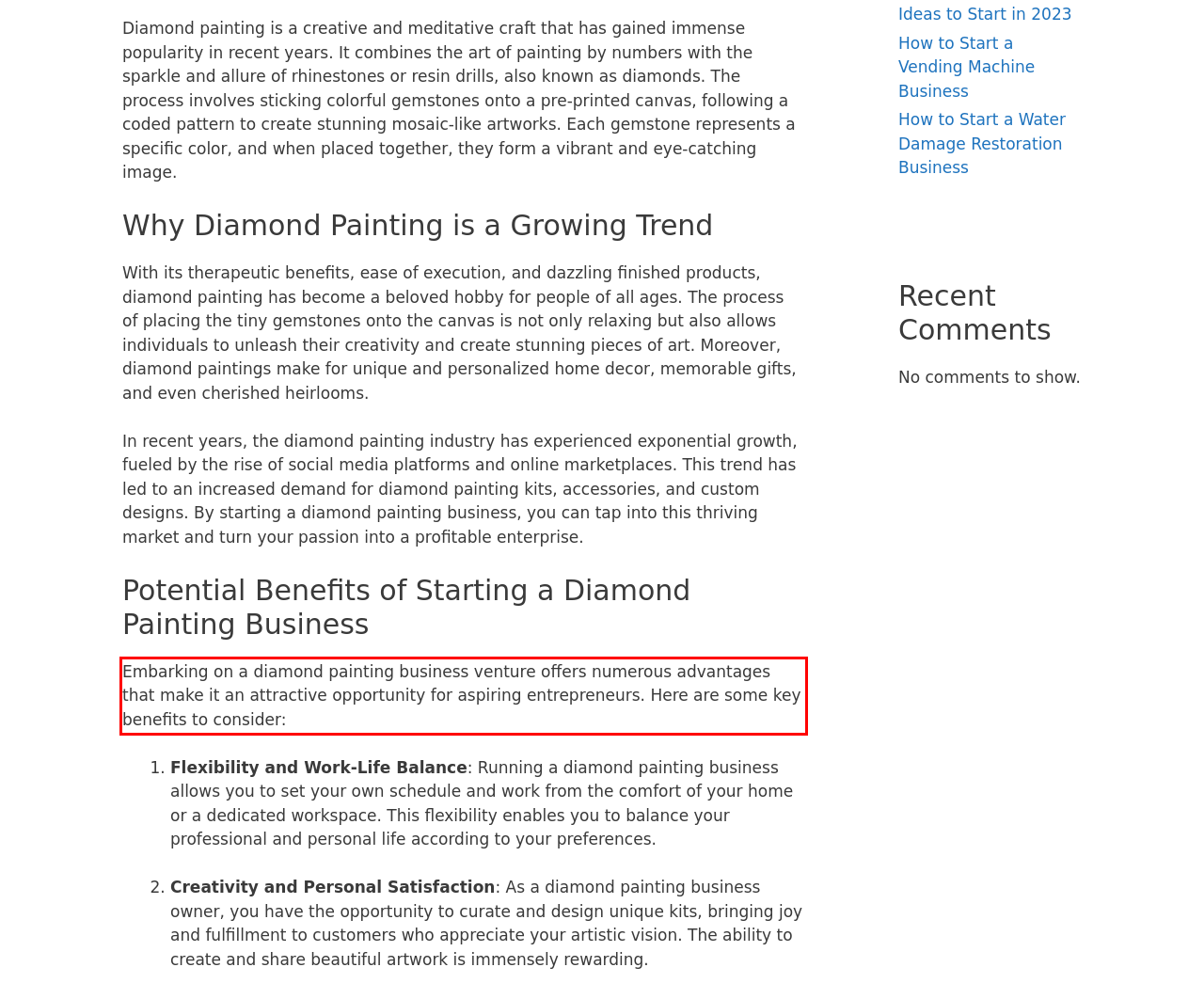Please use OCR to extract the text content from the red bounding box in the provided webpage screenshot.

Embarking on a diamond painting business venture offers numerous advantages that make it an attractive opportunity for aspiring entrepreneurs. Here are some key benefits to consider: